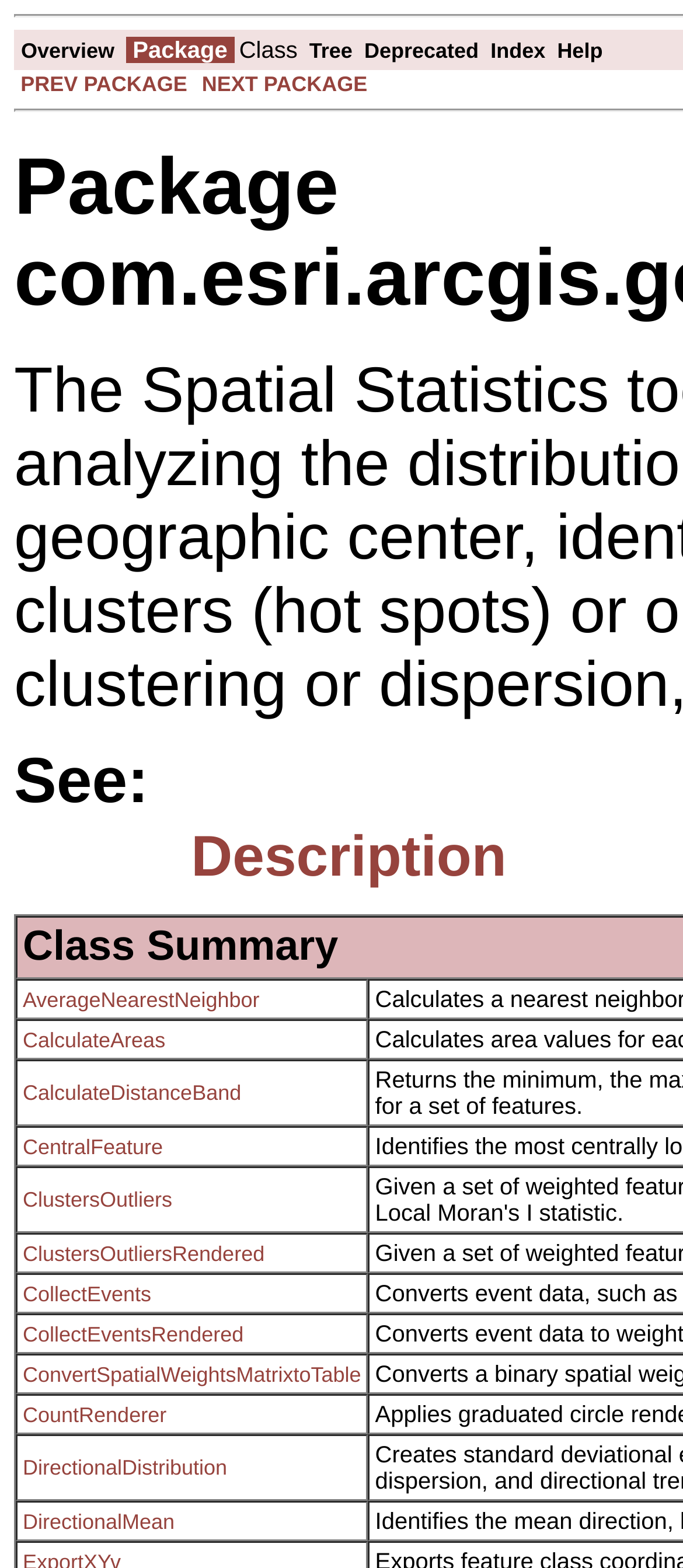How many columns are in the table?
Relying on the image, give a concise answer in one word or a brief phrase.

6